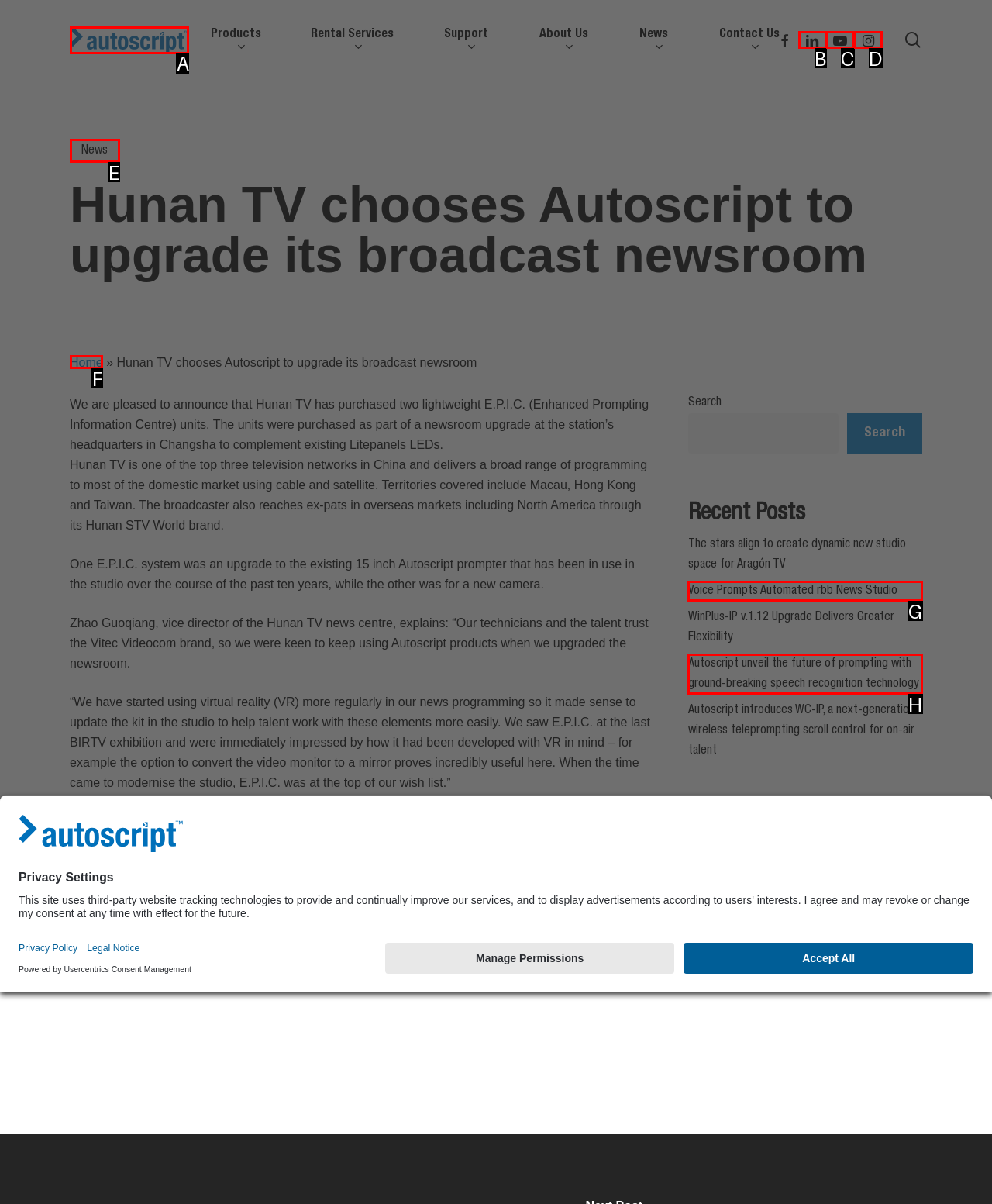Match the following description to the correct HTML element: alt="Autoscript" Indicate your choice by providing the letter.

A